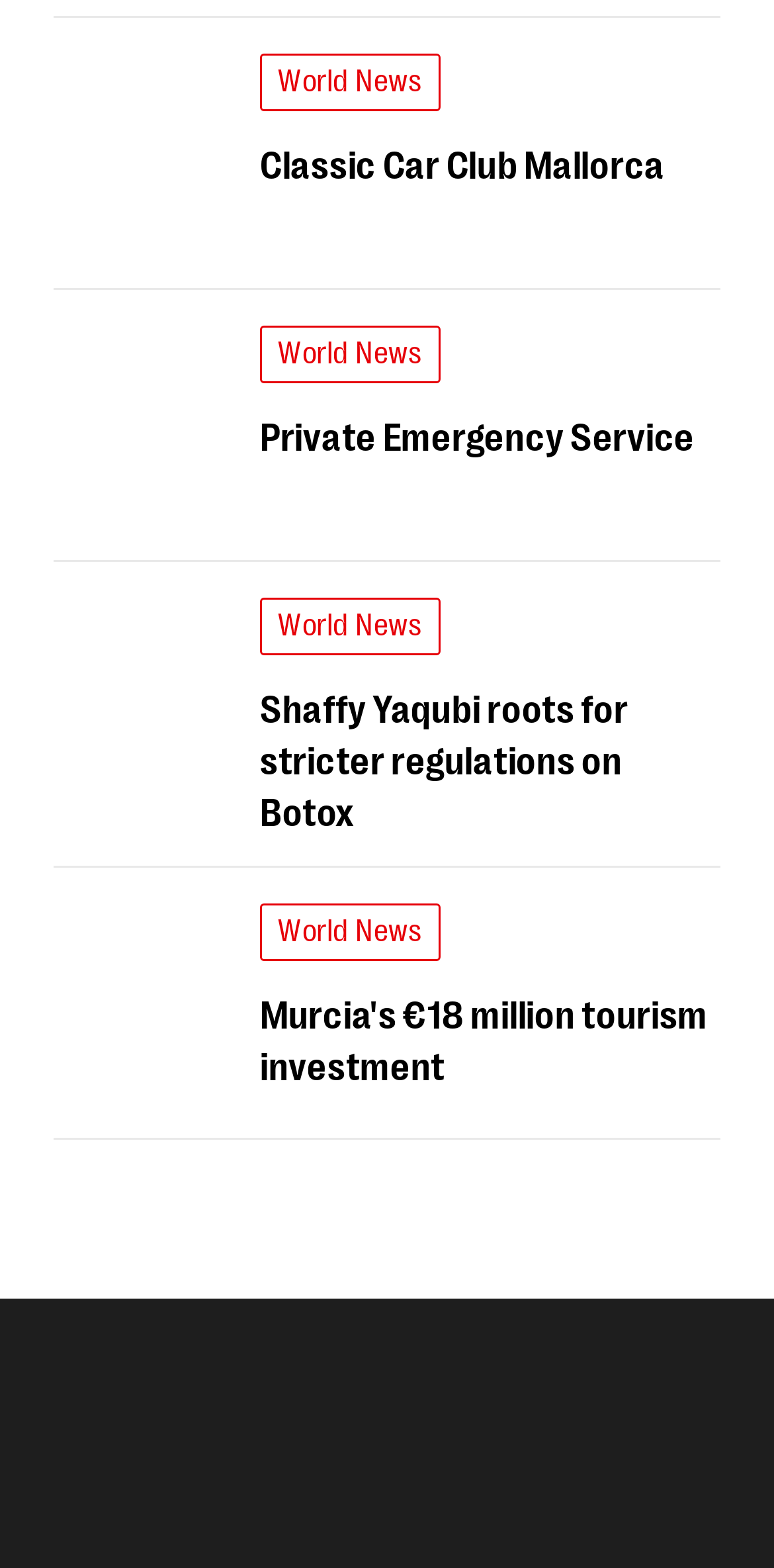Predict the bounding box coordinates of the UI element that matches this description: "alt="Euro Weekly News logo"". The coordinates should be in the format [left, top, right, bottom] with each value between 0 and 1.

[0.069, 0.936, 0.644, 0.96]